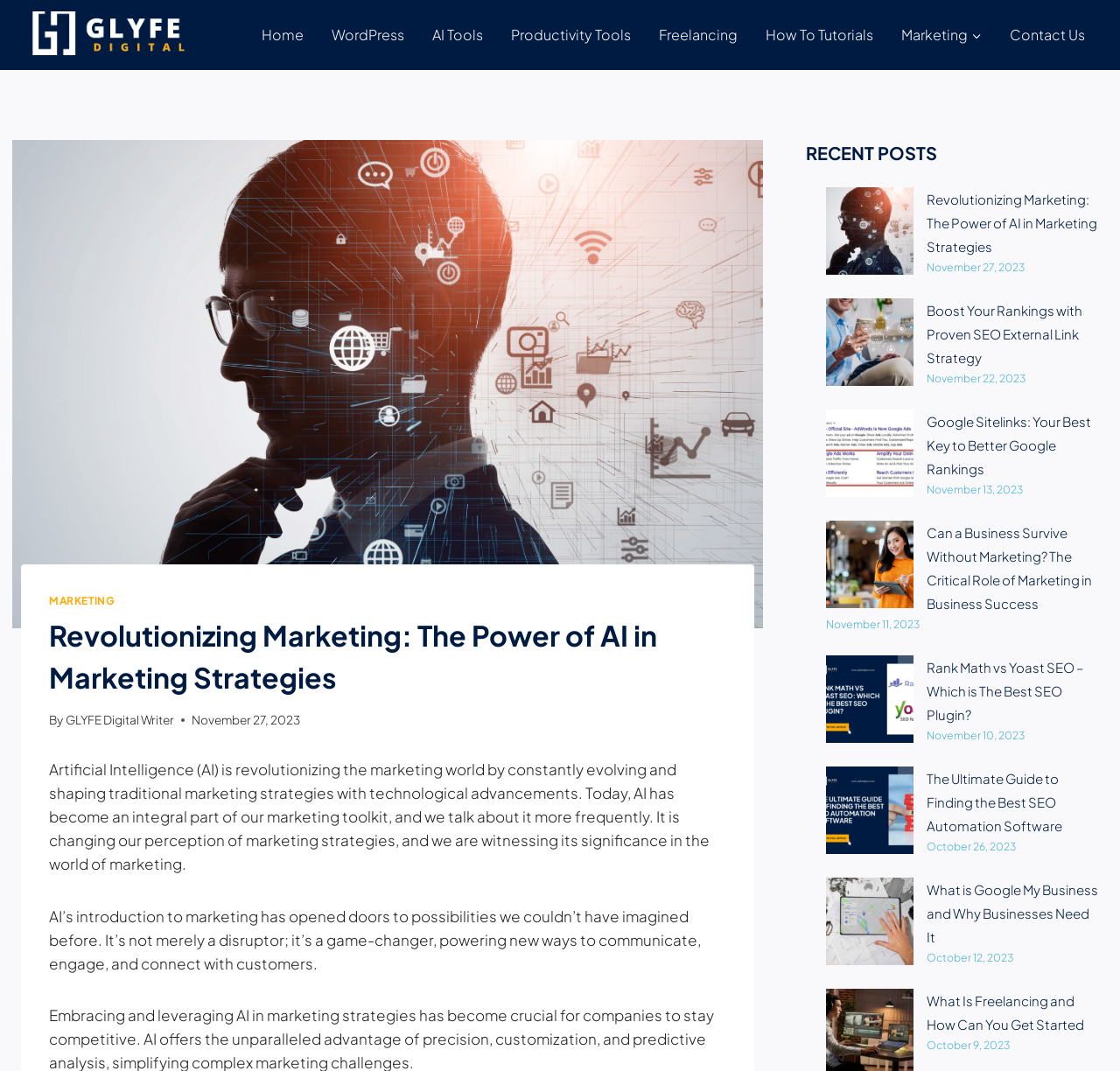Provide the bounding box coordinates, formatted as (top-left x, top-left y, bottom-right x, bottom-right y), with all values being floating point numbers between 0 and 1. Identify the bounding box of the UI element that matches the description: GLYFE Digital Writer

[0.059, 0.665, 0.156, 0.679]